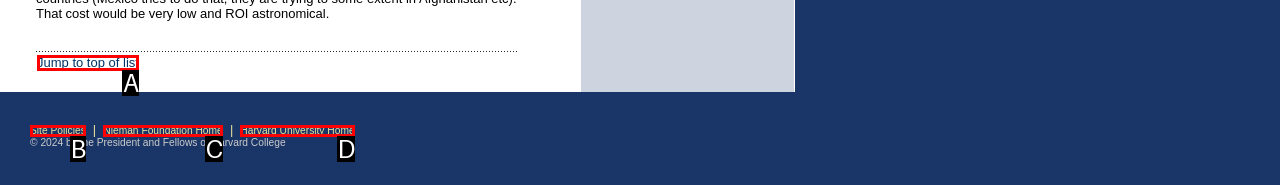From the provided options, pick the HTML element that matches the description: Harvard University Home. Respond with the letter corresponding to your choice.

D